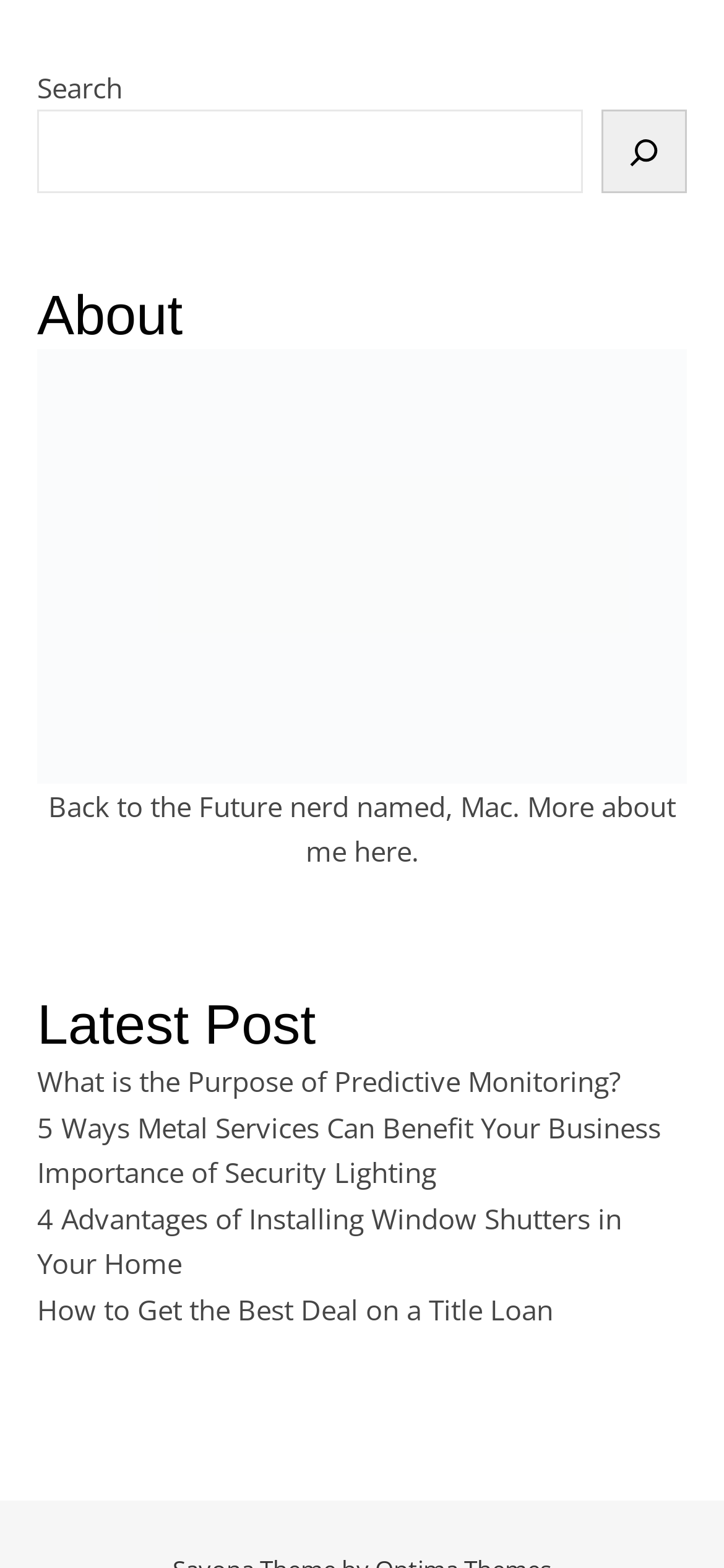Please identify the coordinates of the bounding box that should be clicked to fulfill this instruction: "search for something".

[0.051, 0.07, 0.805, 0.124]